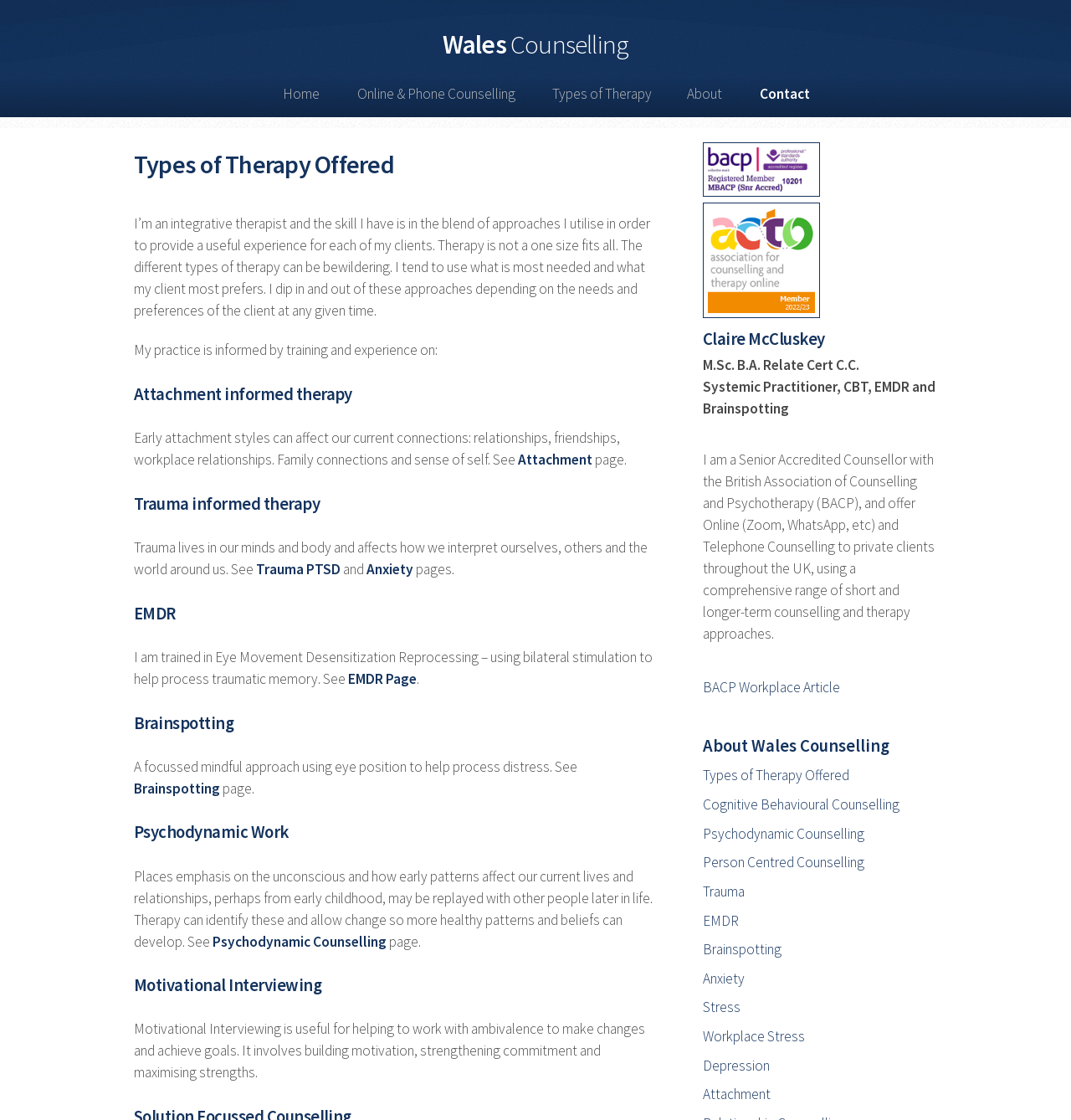Locate the bounding box coordinates of the region to be clicked to comply with the following instruction: "Go to Home". The coordinates must be four float numbers between 0 and 1, in the form [left, top, right, bottom].

None